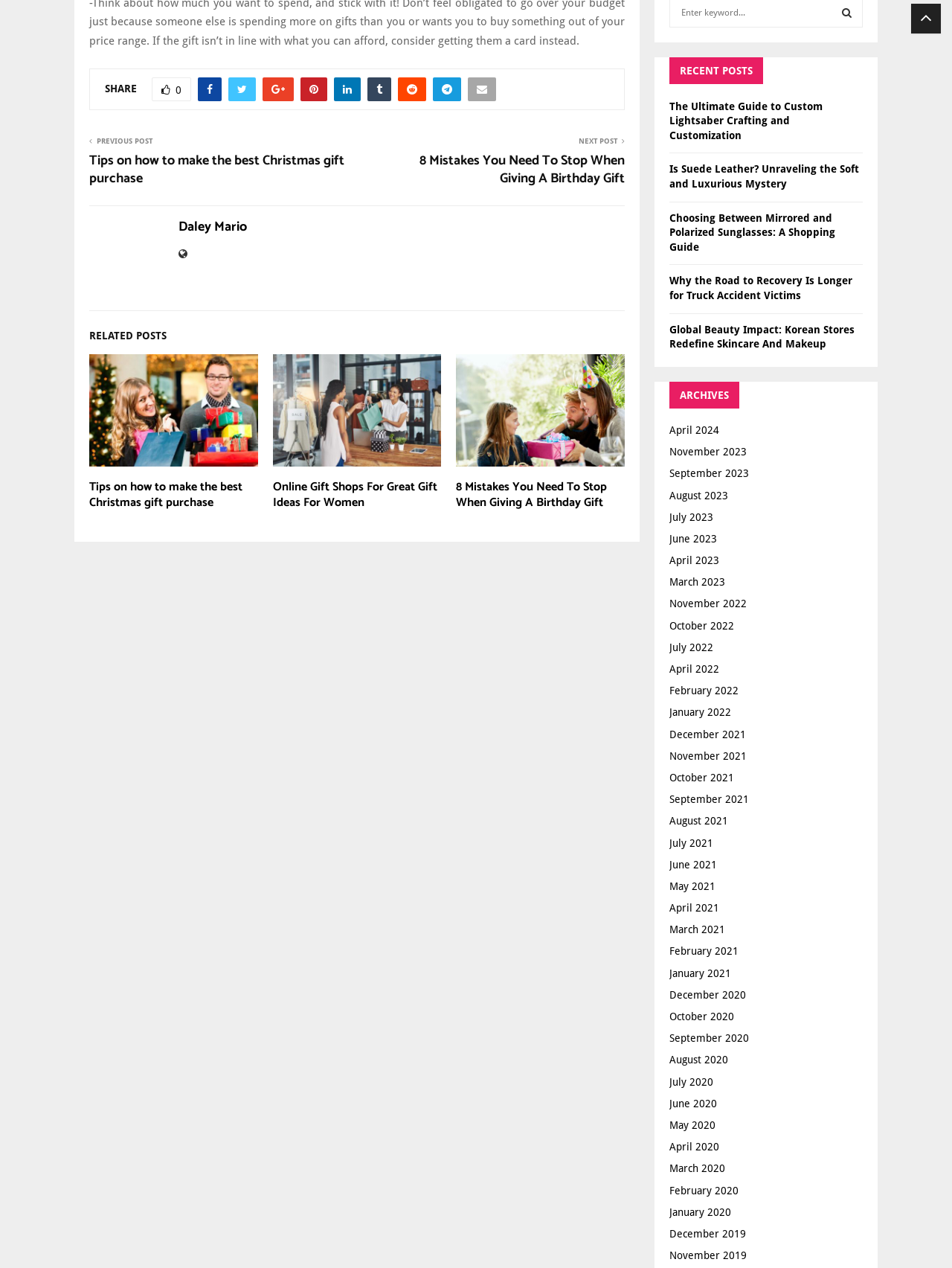Pinpoint the bounding box coordinates of the element you need to click to execute the following instruction: "View the next post". The bounding box should be represented by four float numbers between 0 and 1, in the format [left, top, right, bottom].

[0.608, 0.108, 0.648, 0.114]